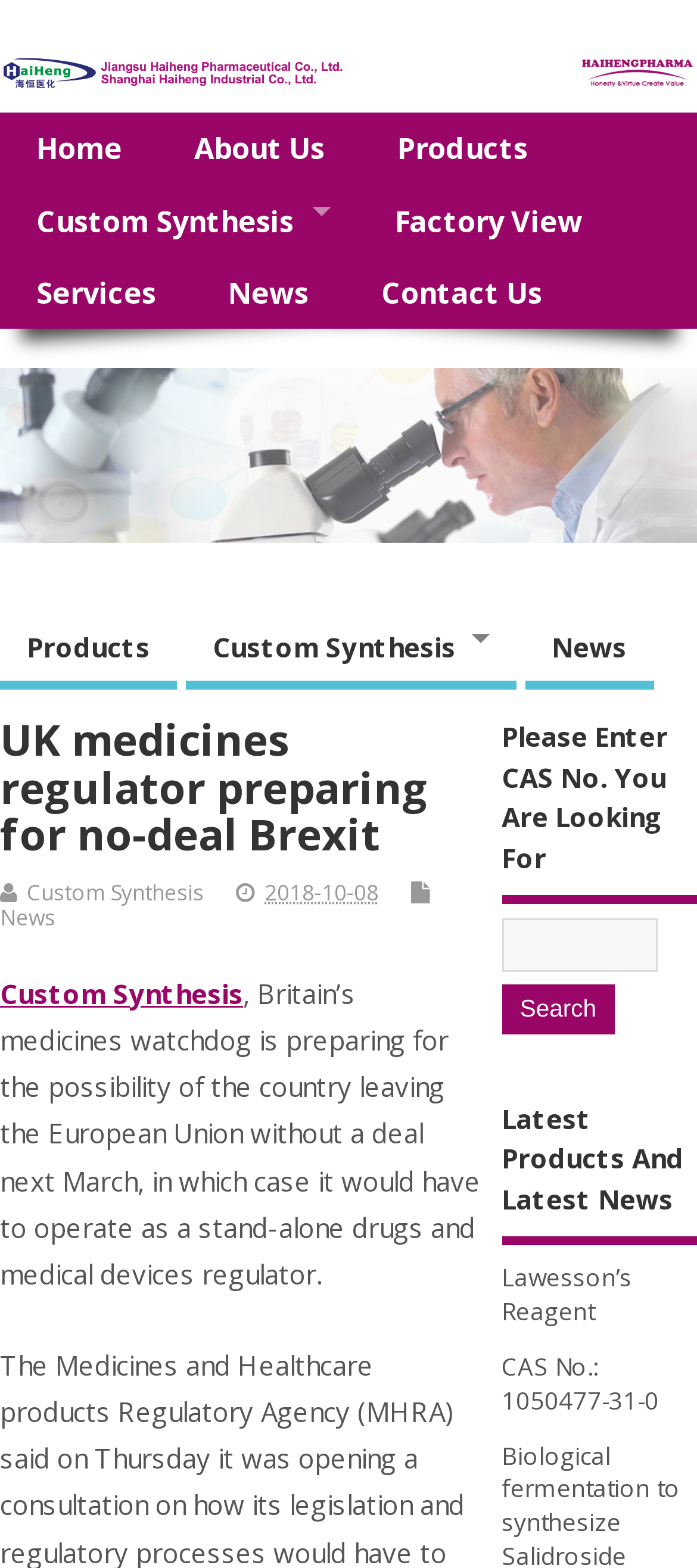Identify the bounding box coordinates of the element that should be clicked to fulfill this task: "go to home page". The coordinates should be provided as four float numbers between 0 and 1, i.e., [left, top, right, bottom].

[0.0, 0.072, 0.227, 0.118]